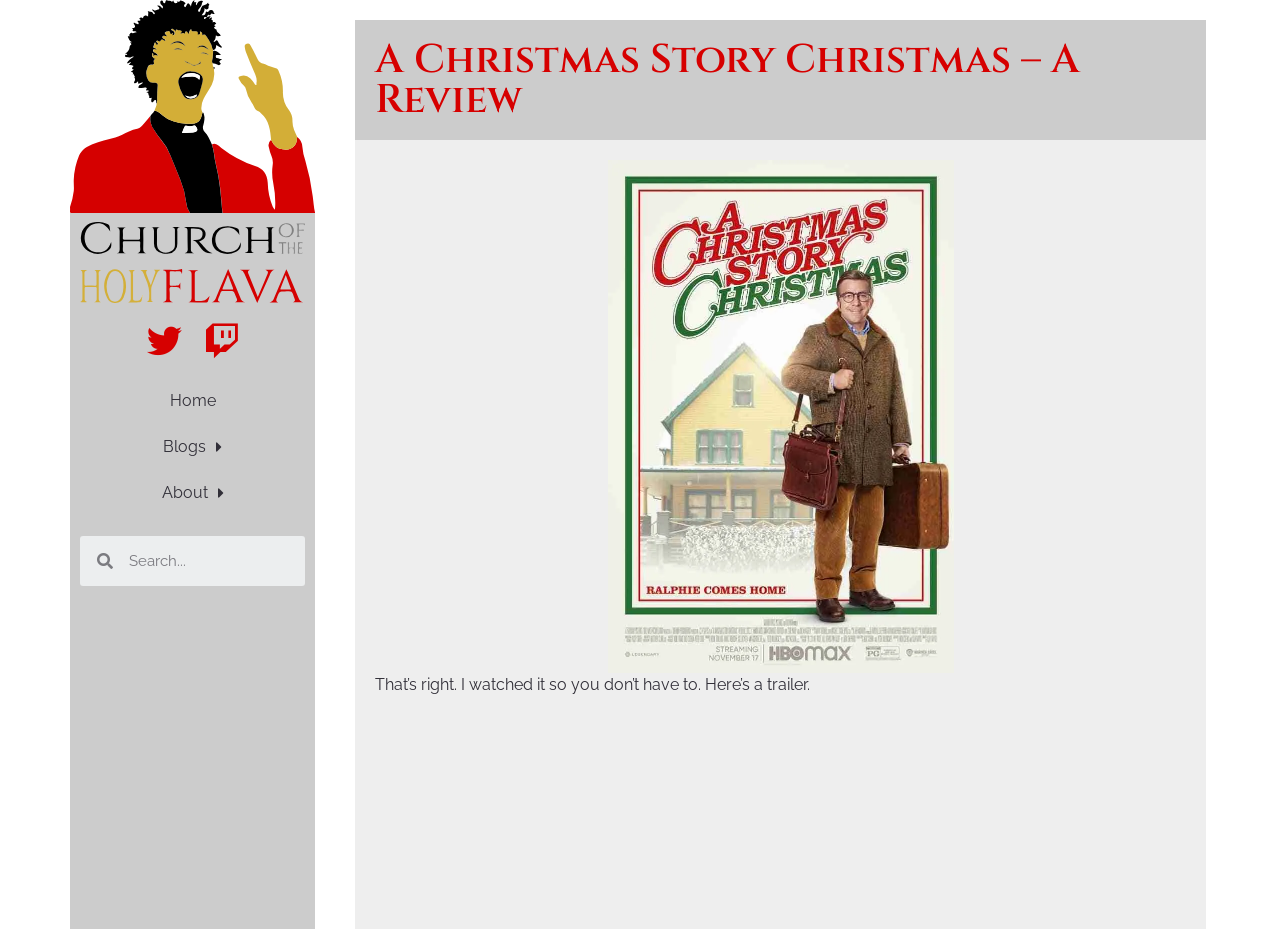What is the author's intention in watching the movie?
Using the visual information, reply with a single word or short phrase.

So you don't have to